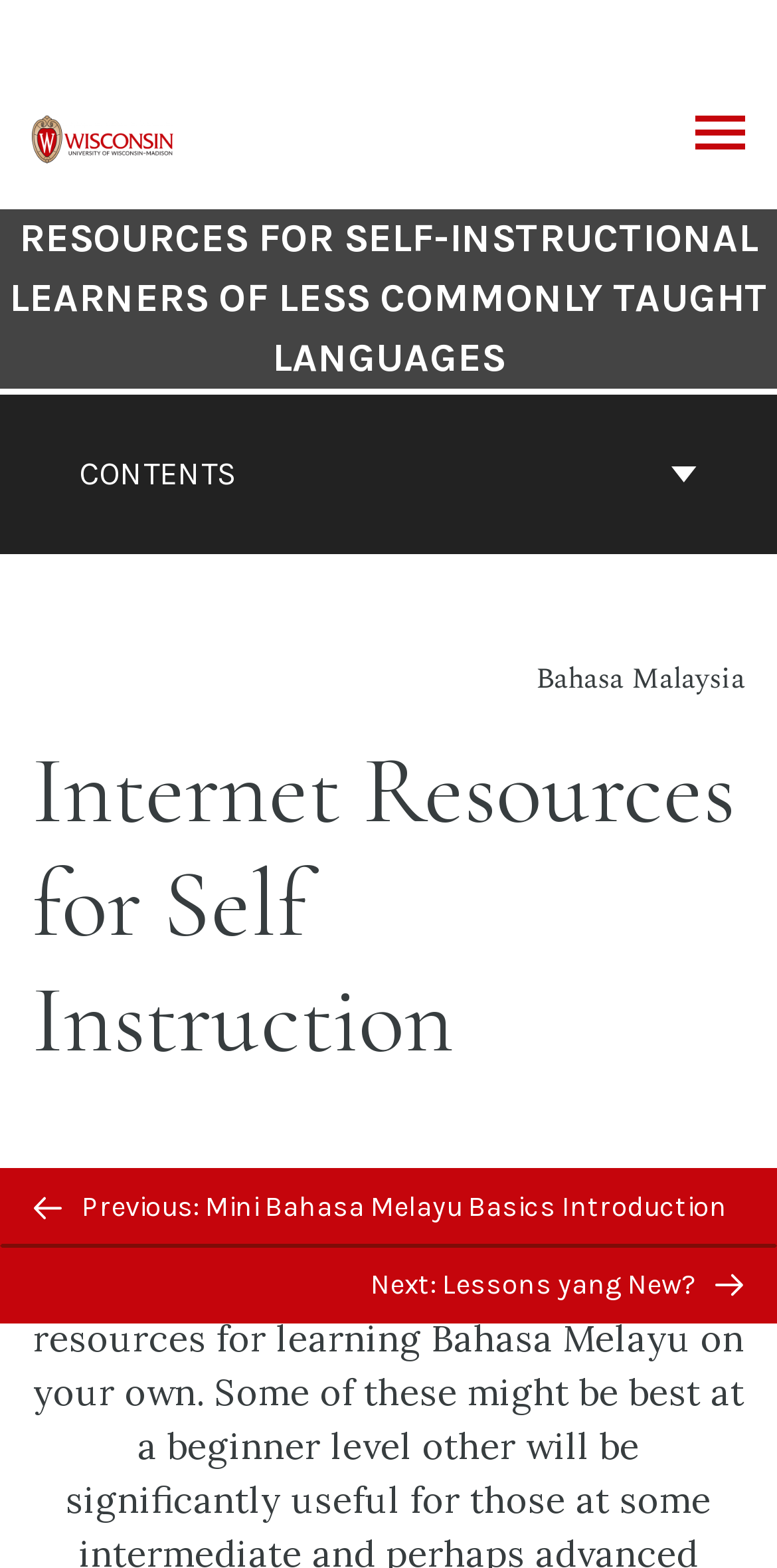What is the previous page in the book?
Analyze the screenshot and provide a detailed answer to the question.

I found the answer by looking at the link 'Previous: Mini Bahasa Melayu Basics Introduction' which is part of the 'Previous/next navigation' section, indicating that the previous page in the book is 'Mini Bahasa Melayu Basics Introduction'.